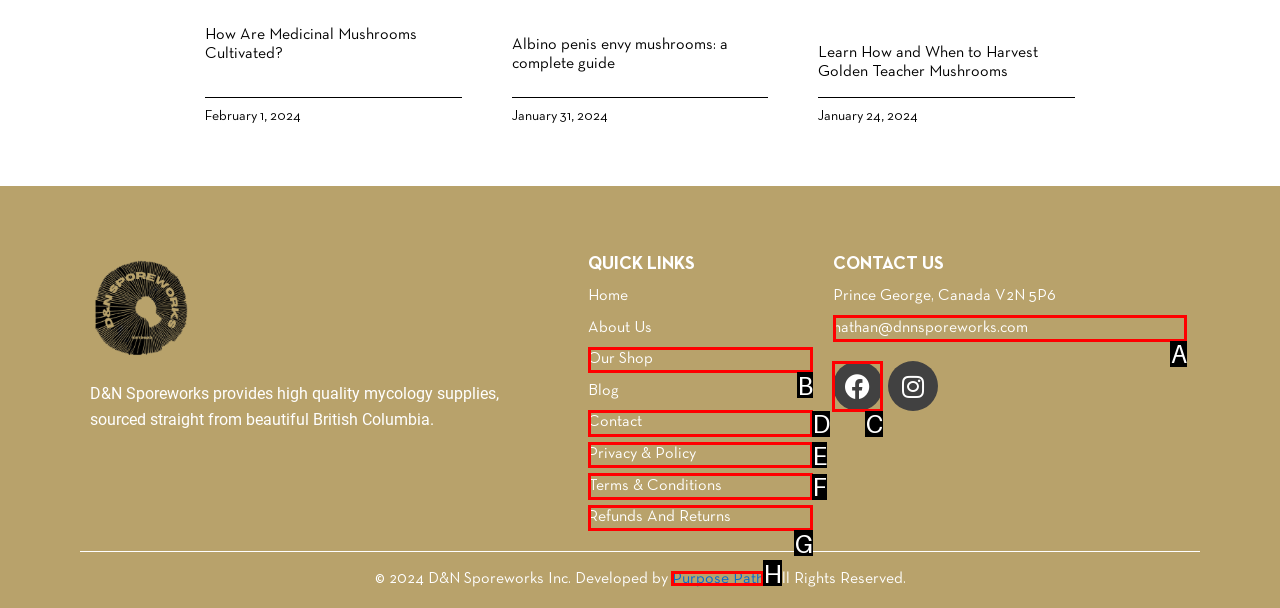For the task: Click on the 'Leading for Equity' link, specify the letter of the option that should be clicked. Answer with the letter only.

None